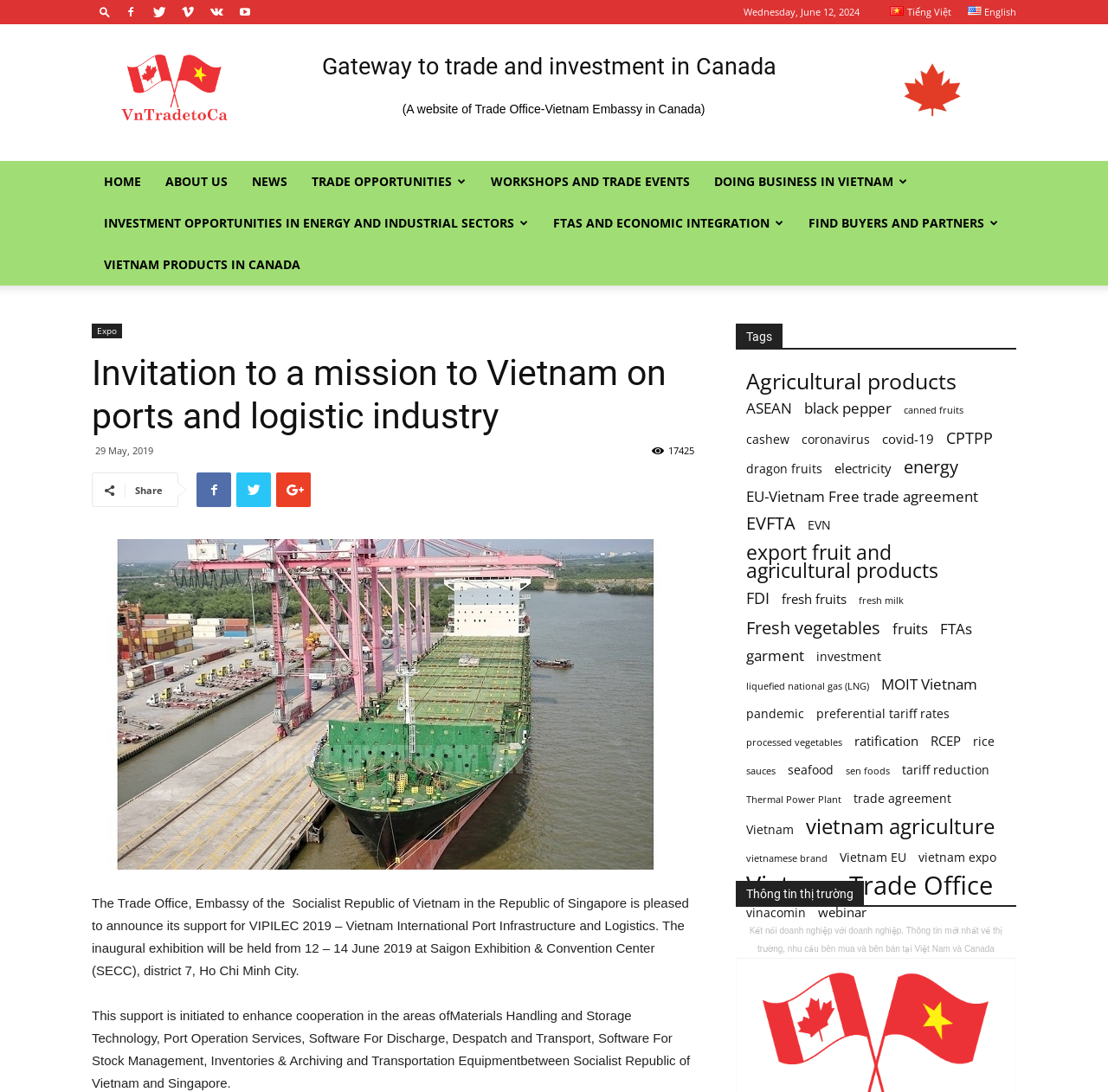From the webpage screenshot, identify the region described by title="Vimeo". Provide the bounding box coordinates as (top-left x, top-left y, bottom-right x, bottom-right y), with each value being a floating point number between 0 and 1.

[0.158, 0.0, 0.181, 0.022]